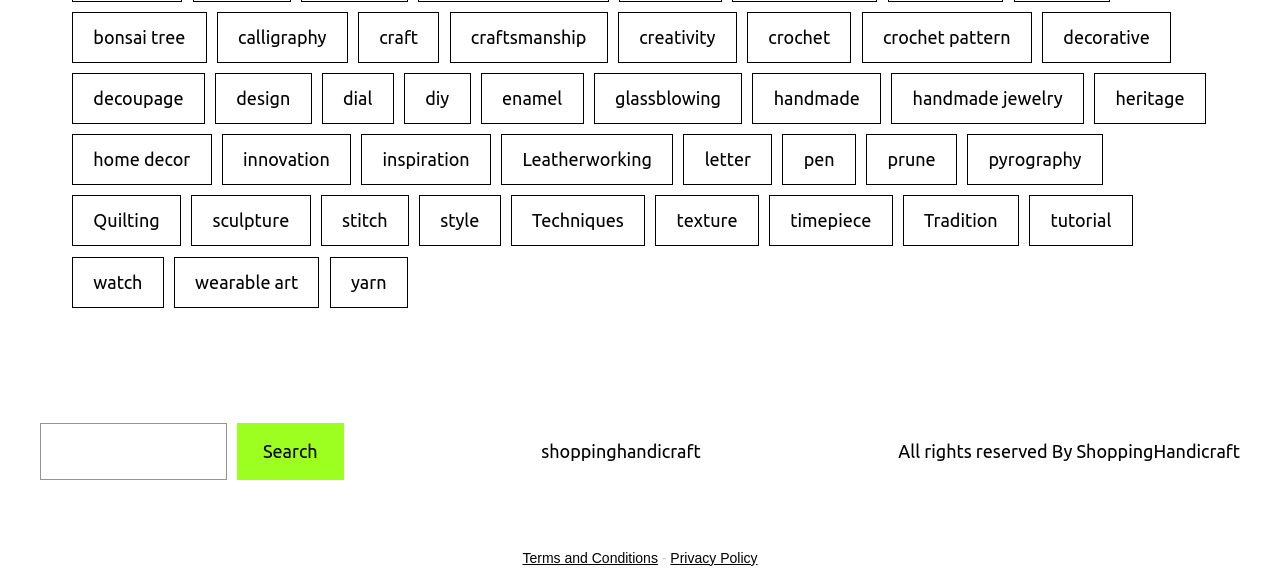Determine the bounding box coordinates for the area that needs to be clicked to fulfill this task: "Browse bonsai tree items". The coordinates must be given as four float numbers between 0 and 1, i.e., [left, top, right, bottom].

[0.056, 0.02, 0.161, 0.107]